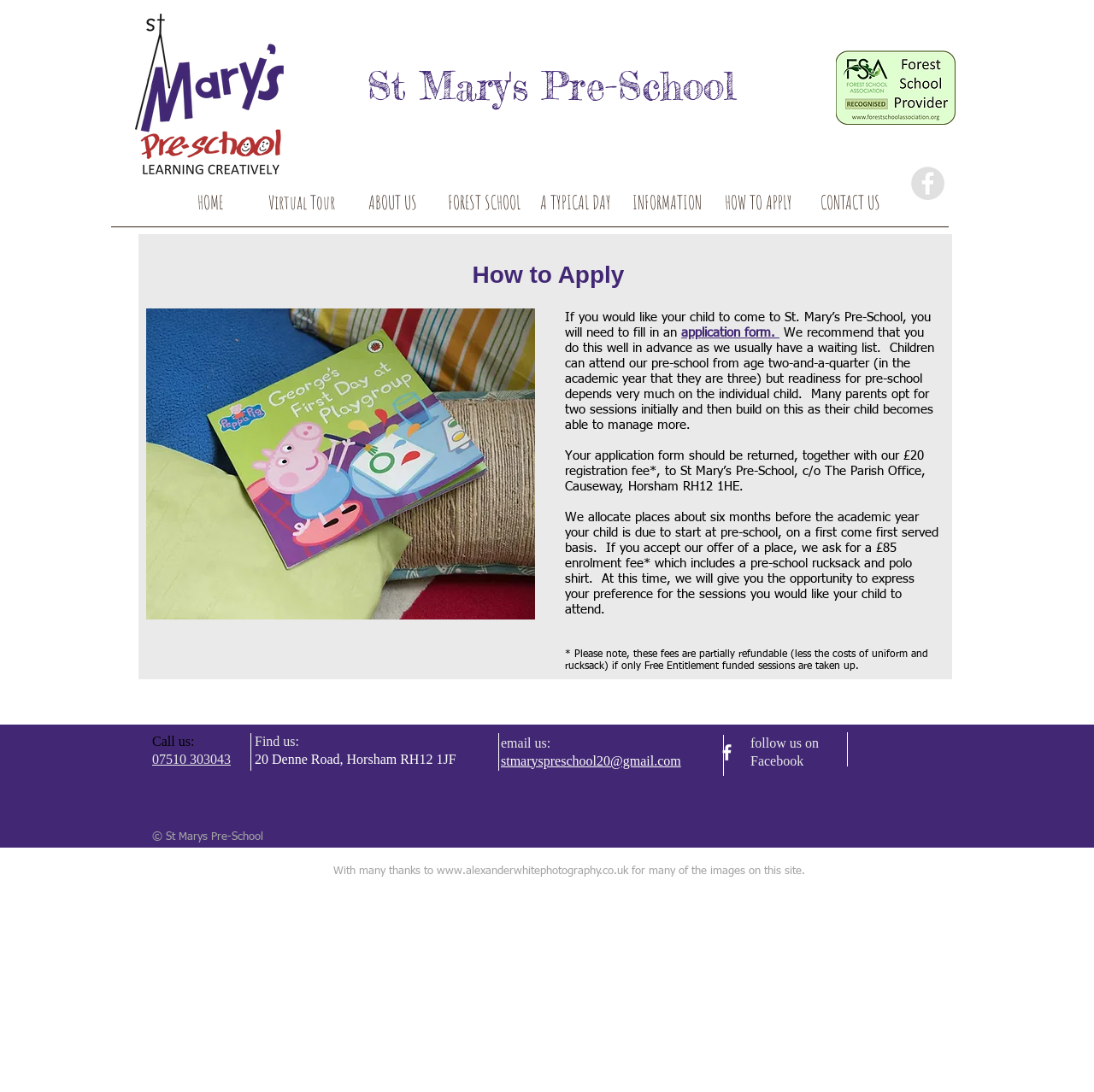Please identify the bounding box coordinates of the clickable element to fulfill the following instruction: "Click on the 'HOME' link". The coordinates should be four float numbers between 0 and 1, i.e., [left, top, right, bottom].

[0.15, 0.164, 0.234, 0.218]